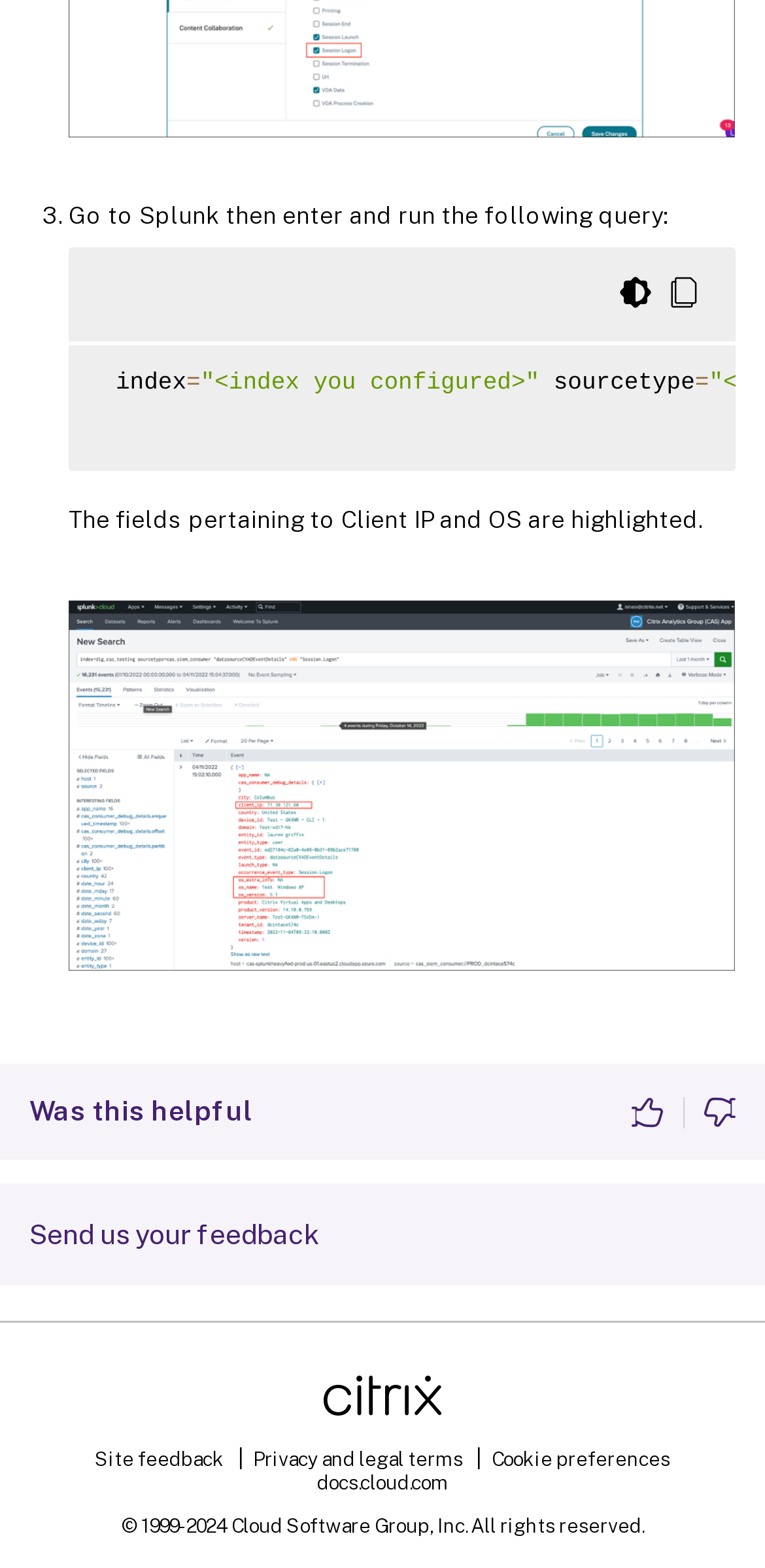What is highlighted in the query result?
Provide a thorough and detailed answer to the question.

According to the StaticText element on the webpage, 'The fields pertaining to Client IP and OS are highlighted.' This indicates that the query result will highlight the fields related to Client IP and OS.